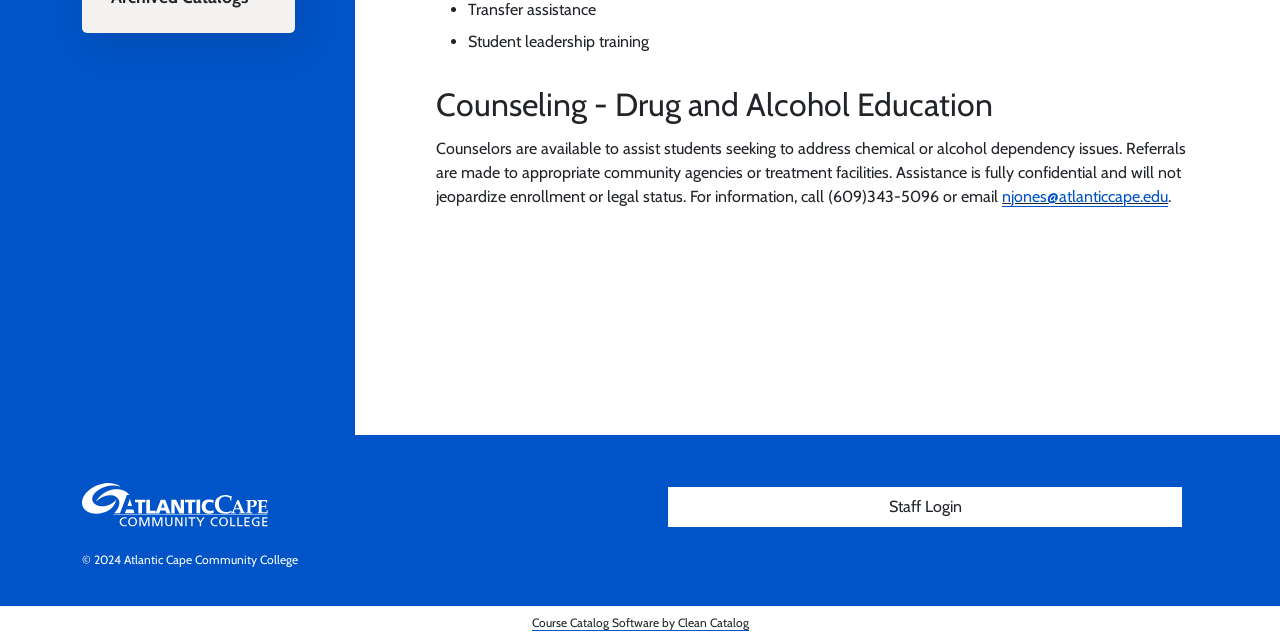Using the webpage screenshot and the element description Staff Login, determine the bounding box coordinates. Specify the coordinates in the format (top-left x, top-left y, bottom-right x, bottom-right y) with values ranging from 0 to 1.

[0.522, 0.761, 0.923, 0.823]